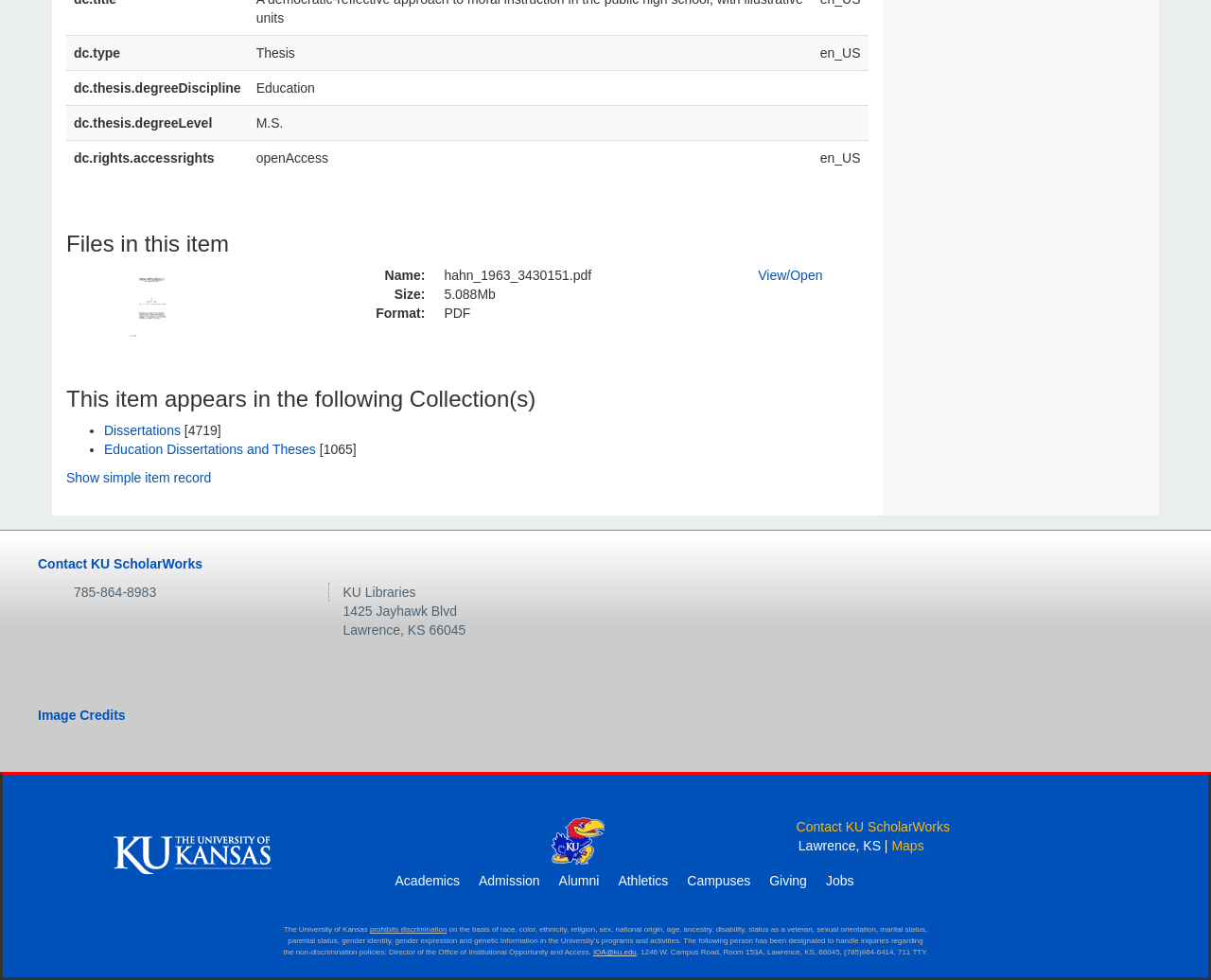Provide a short, one-word or phrase answer to the question below:
What is the type of this item?

Thesis